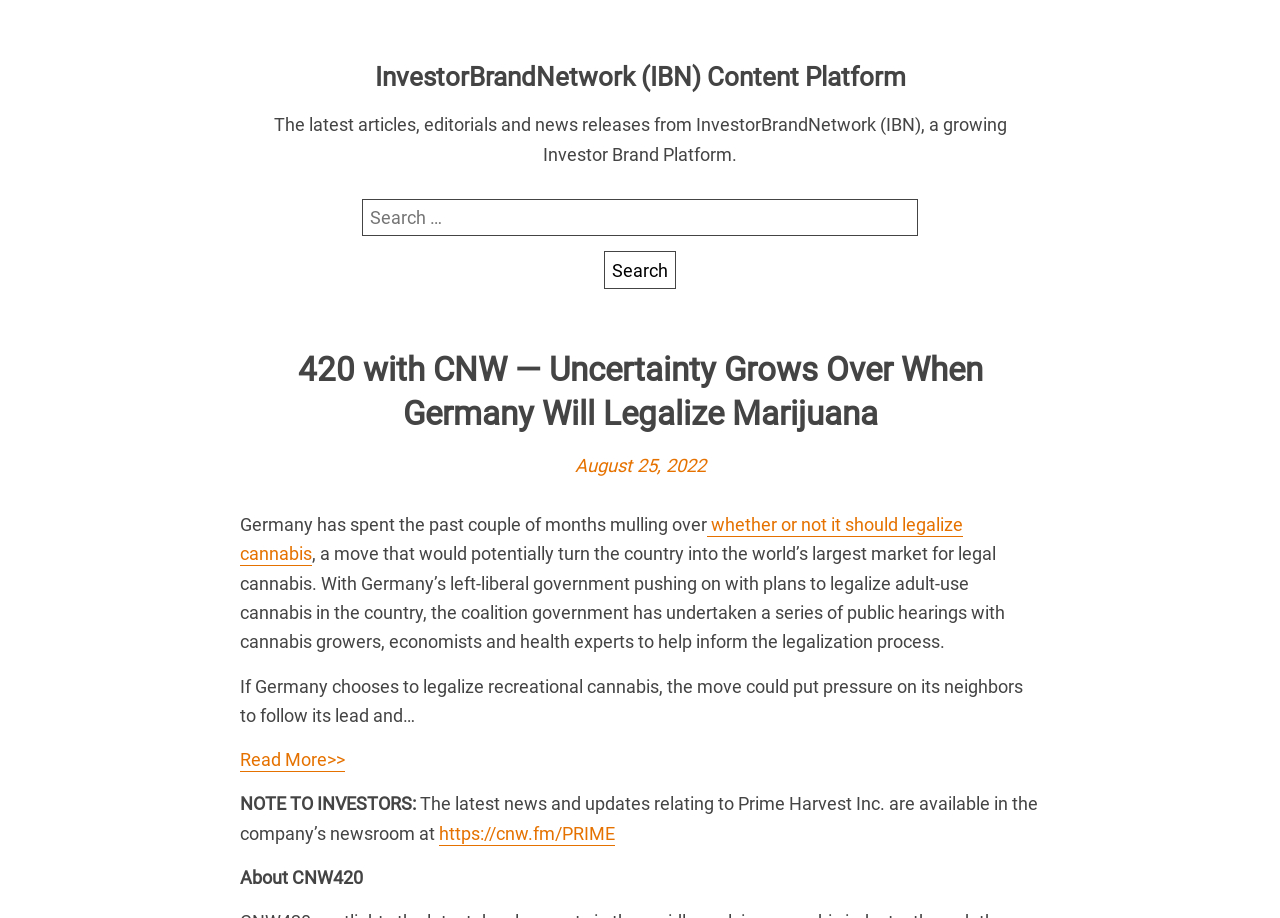Answer the question using only one word or a concise phrase: What is the purpose of the 'Read More>>' link?

Read full article